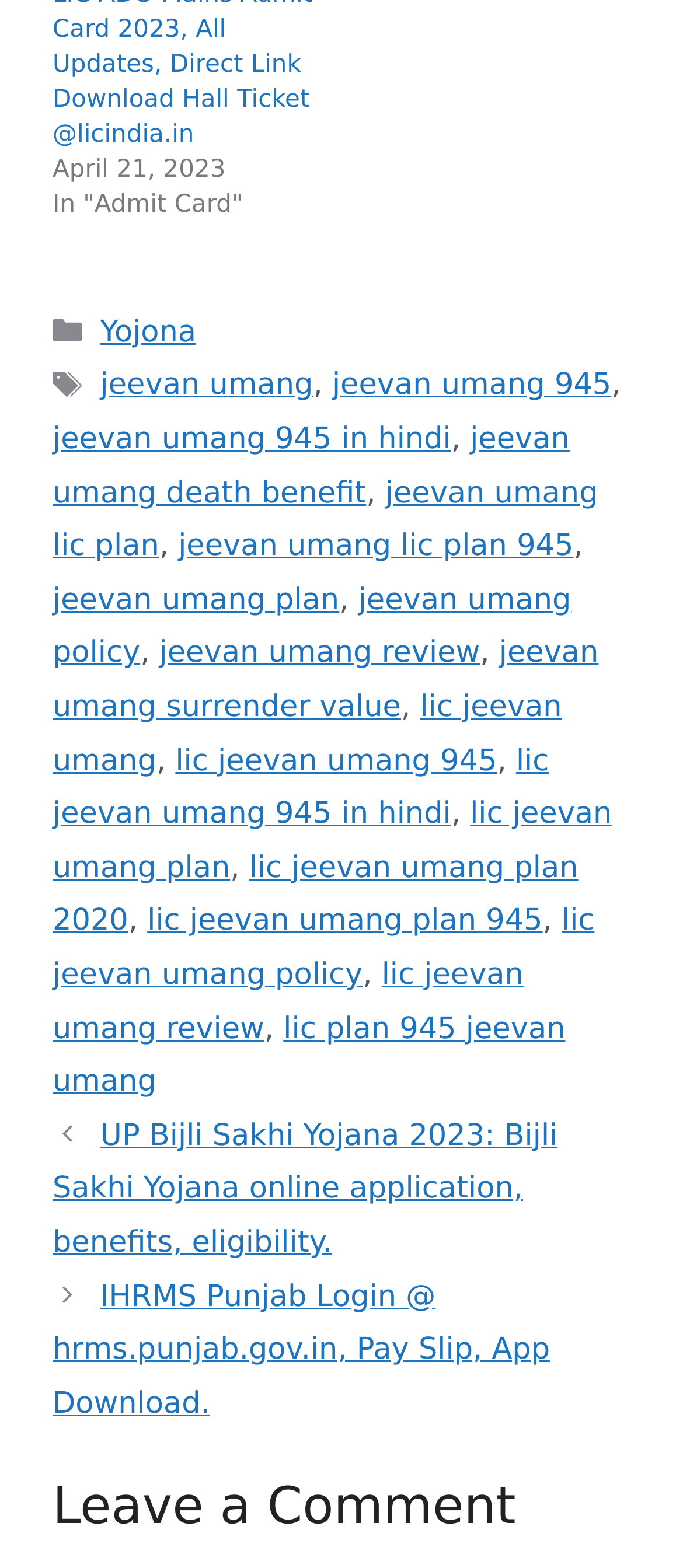Find the bounding box coordinates for the HTML element described in this sentence: "jeevan umang". Provide the coordinates as four float numbers between 0 and 1, in the format [left, top, right, bottom].

[0.147, 0.235, 0.458, 0.257]